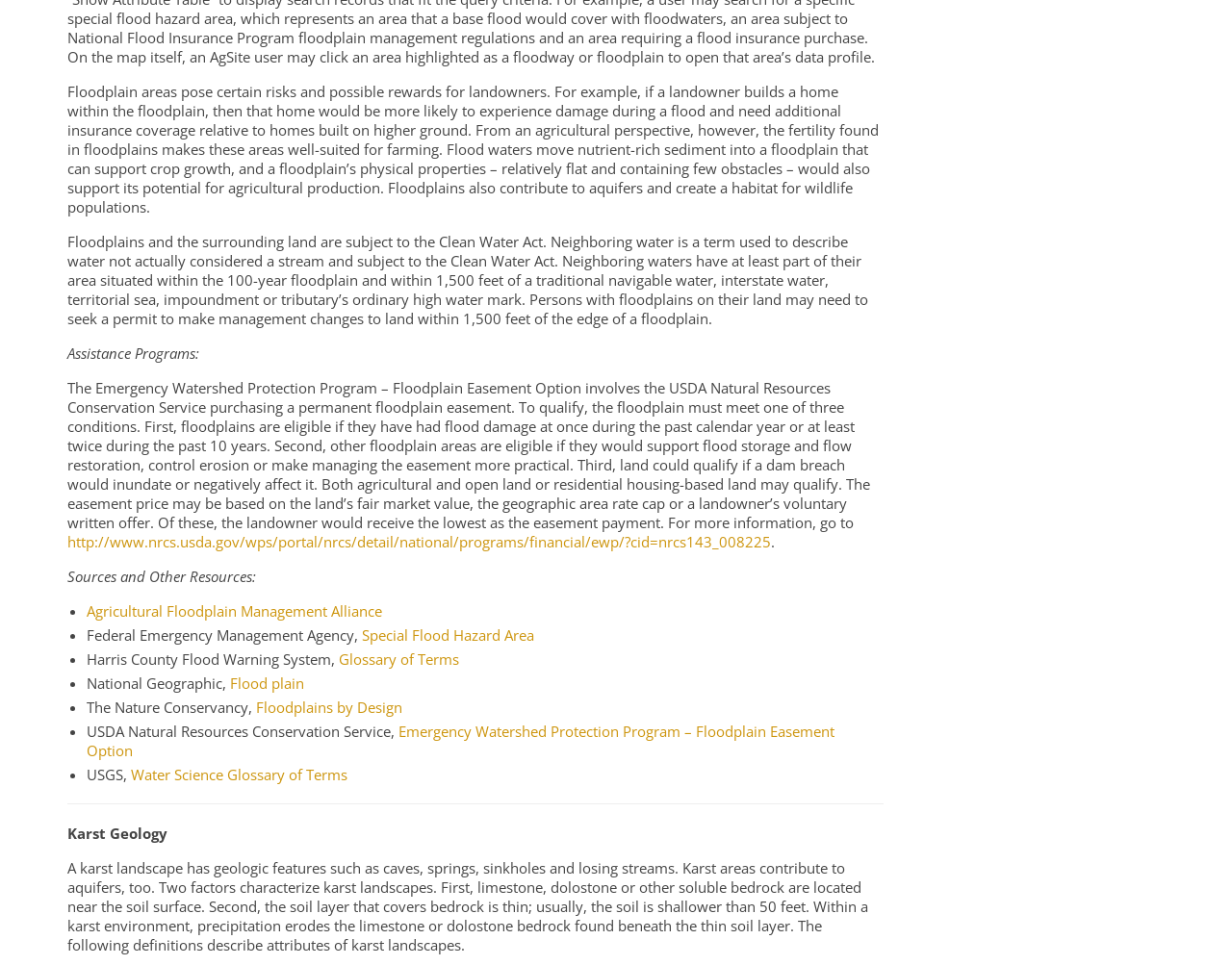Please provide a comprehensive response to the question based on the details in the image: What is the purpose of the Clean Water Act?

The Clean Water Act regulates neighboring waters, which are defined as water not actually considered a stream, but having at least part of their area situated within the 100-year floodplain and within 1,500 feet of a traditional navigable water, interstate water, territorial sea, impoundment, or tributary’s ordinary high water mark.